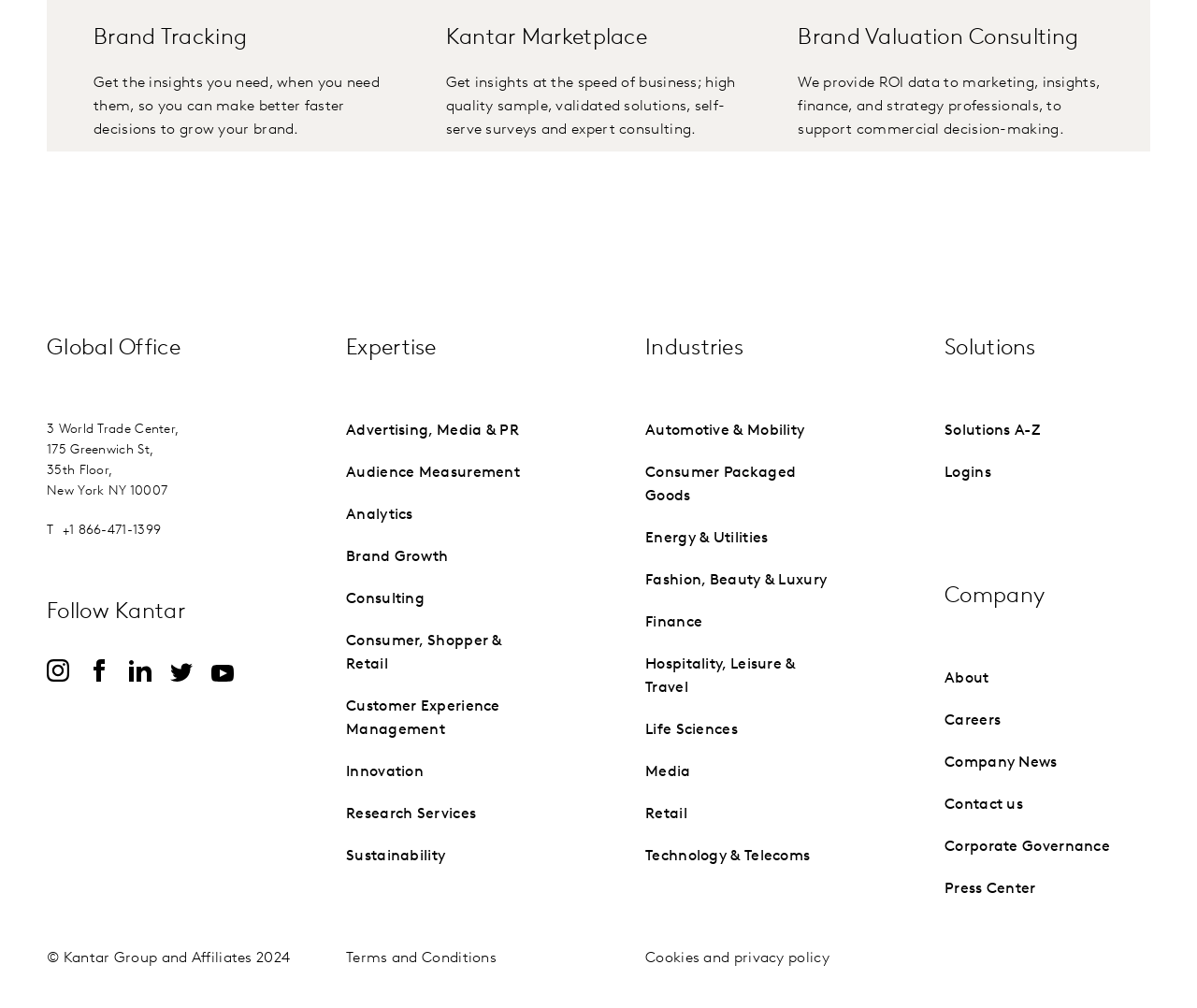Respond to the following question with a brief word or phrase:
What is the copyright year of the webpage?

2024